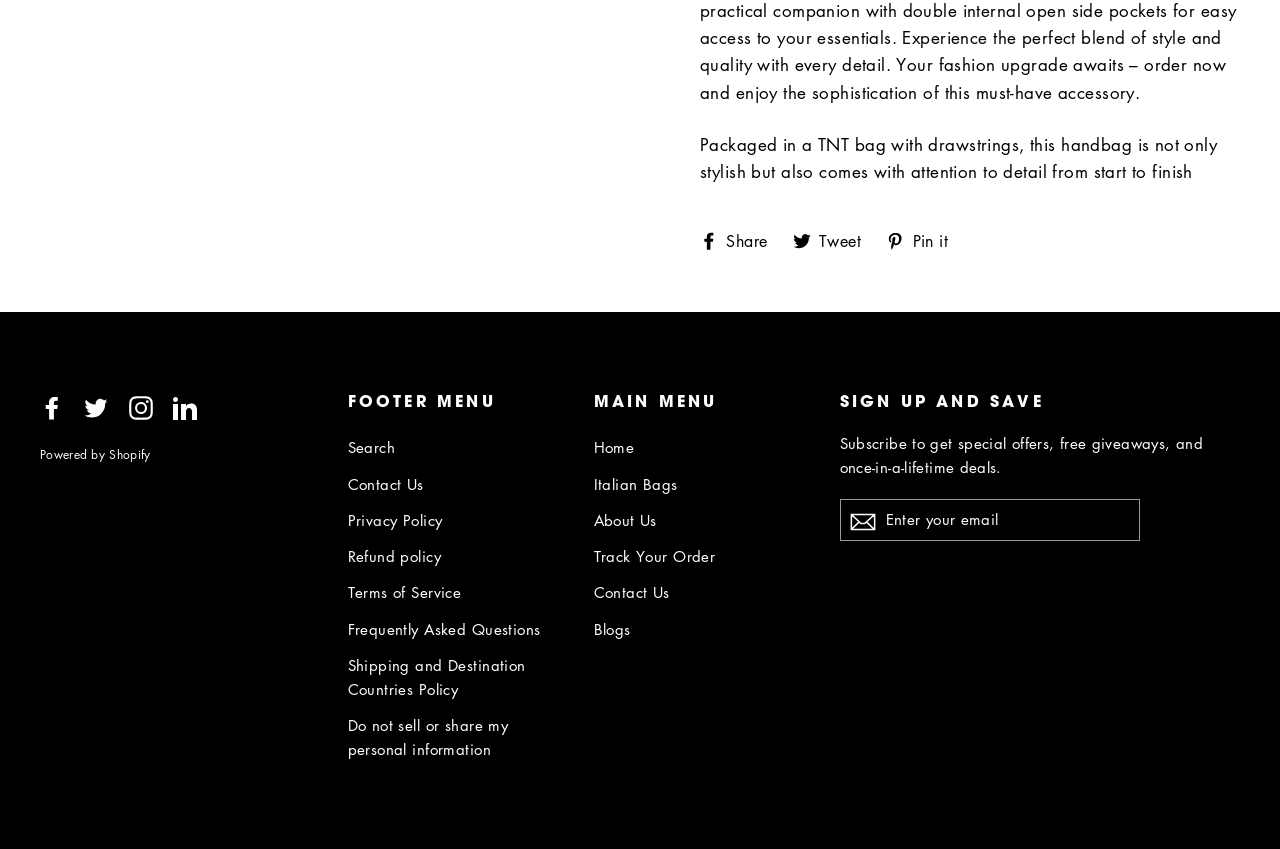Give a concise answer using one word or a phrase to the following question:
What is the purpose of the textbox?

Enter email